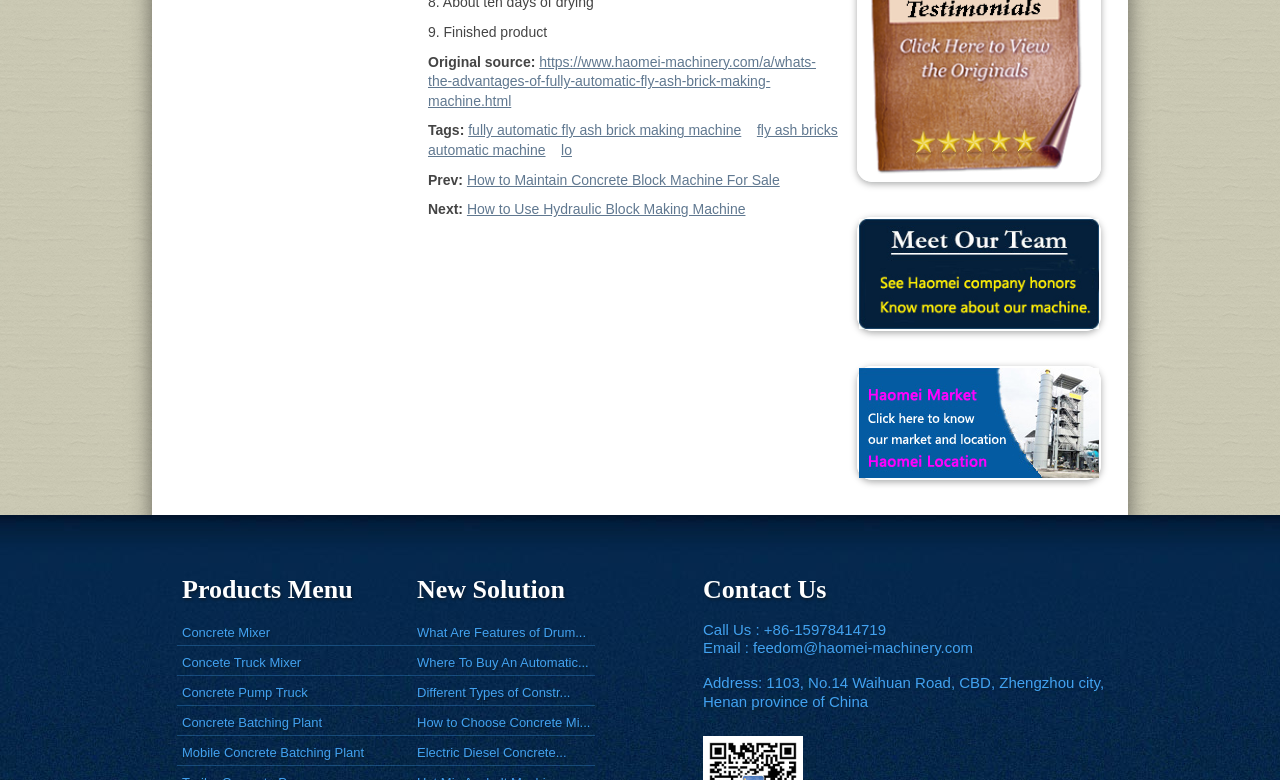Using the element description Concrete Mixer, predict the bounding box coordinates for the UI element. Provide the coordinates in (top-left x, top-left y, bottom-right x, bottom-right y) format with values ranging from 0 to 1.

[0.138, 0.792, 0.326, 0.831]